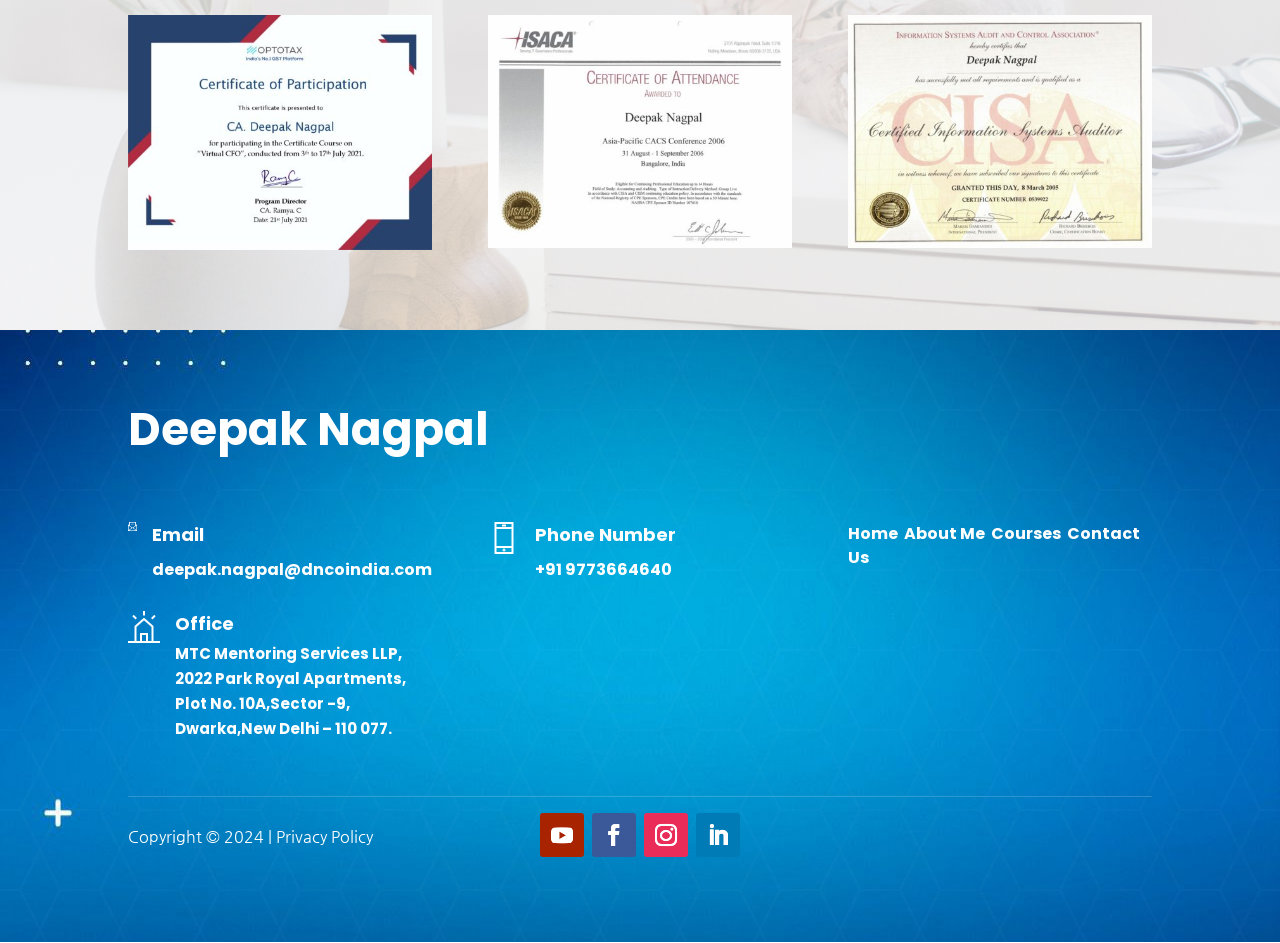Find the bounding box coordinates of the clickable element required to execute the following instruction: "View contact information". Provide the coordinates as four float numbers between 0 and 1, i.e., [left, top, right, bottom].

[0.1, 0.553, 0.337, 0.618]